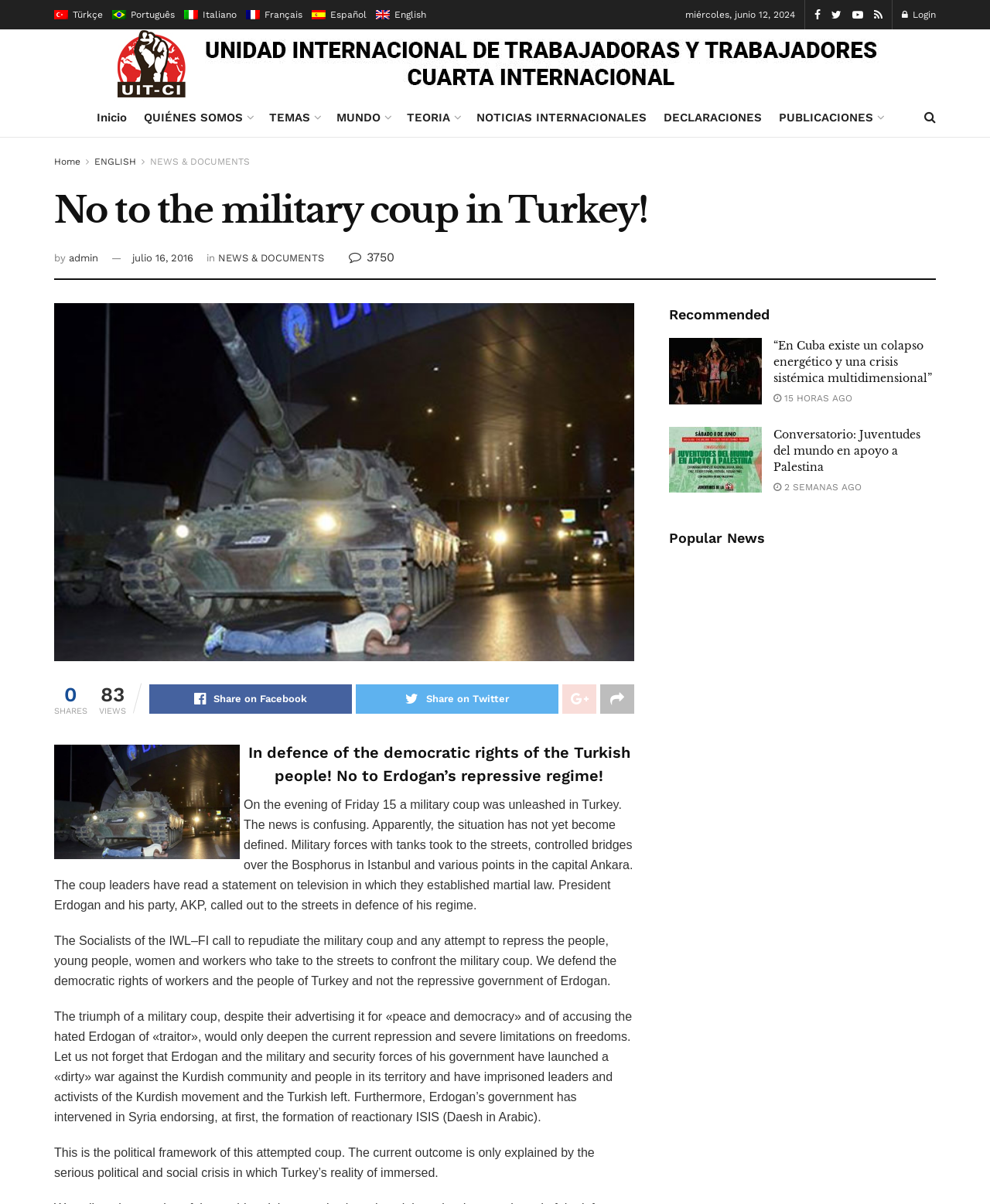Use a single word or phrase to respond to the question:
What is the tone of the webpage towards Erdogan's regime?

Critical